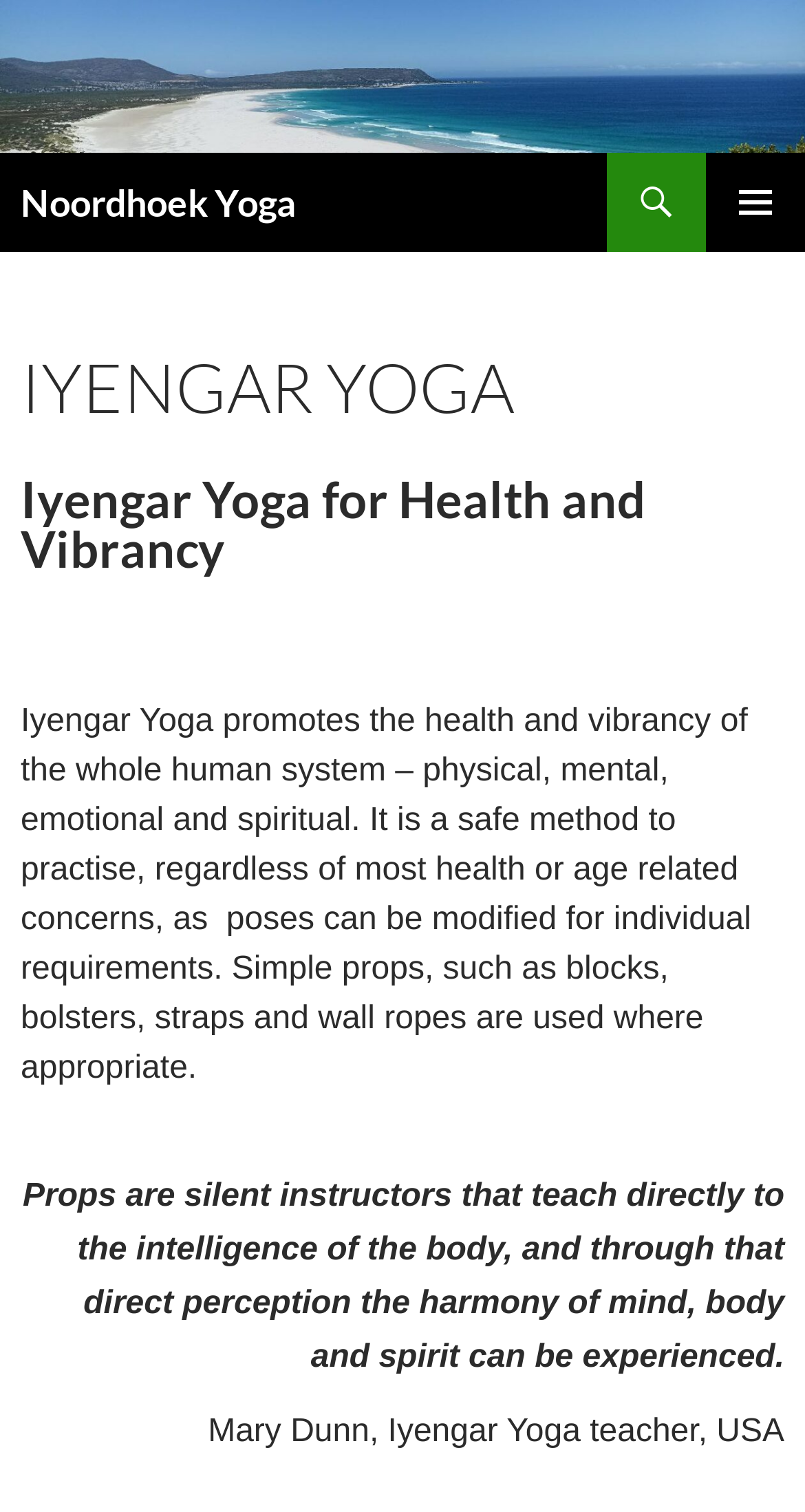What is the purpose of props in Iyengar Yoga?
Answer the question with a single word or phrase derived from the image.

To teach directly to the body